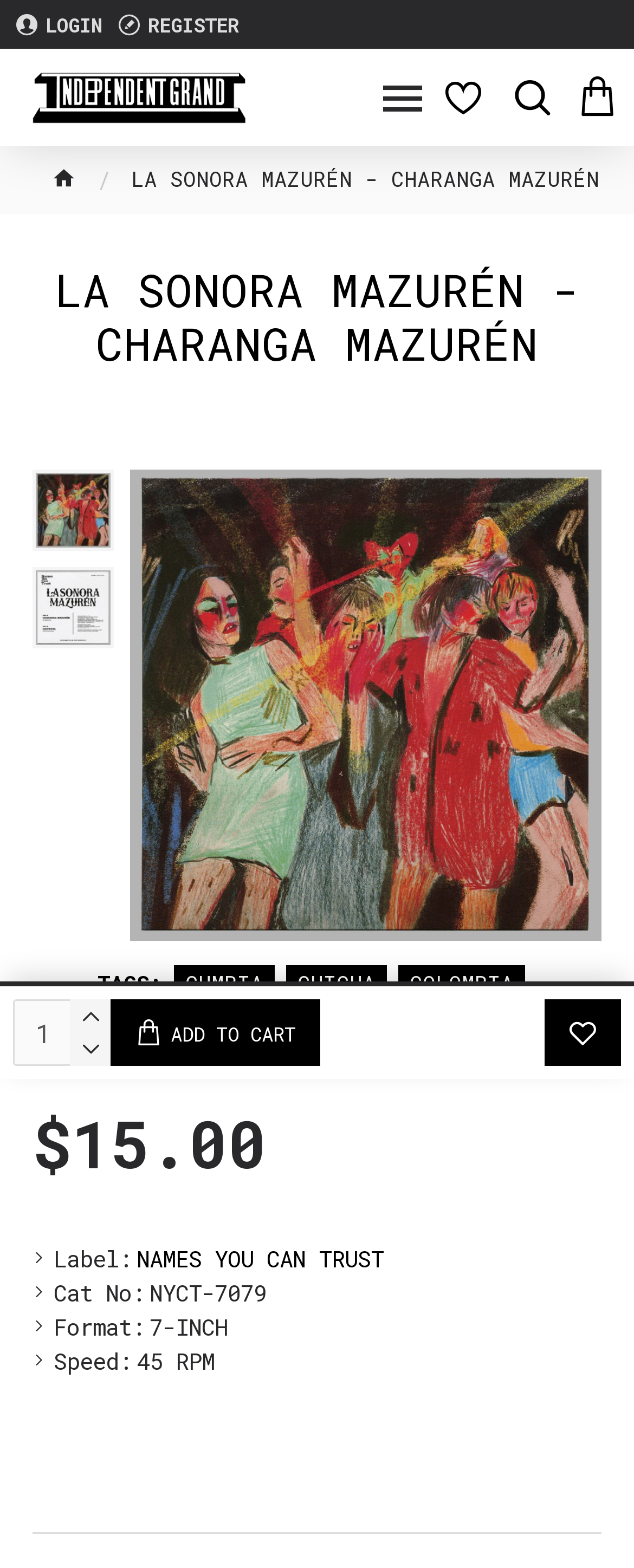Please identify the bounding box coordinates of where to click in order to follow the instruction: "Click on LOGIN".

[0.013, 0.0, 0.174, 0.031]